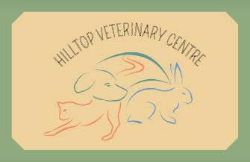Provide a comprehensive description of the image.

The image features the logo of the Hilltop Veterinary Centre, showcasing a minimalist design that embodies the essence of pet care. Prominently displayed are stylized silhouettes of a dog, a cat, and a rabbit, suggesting a commitment to various types of pets. The use of soft, muted colors enhances the friendly and welcoming vibe of the veterinary practice. Above the animal illustrations, the text "HILLTOP VETERINARY CENTRE" is elegantly arched, reinforcing the establishment's identity and focus on providing compassionate care for animals. The overall aesthetic conveys professionalism combined with warmth, inviting pet owners to trust their beloved companions to the center's care.